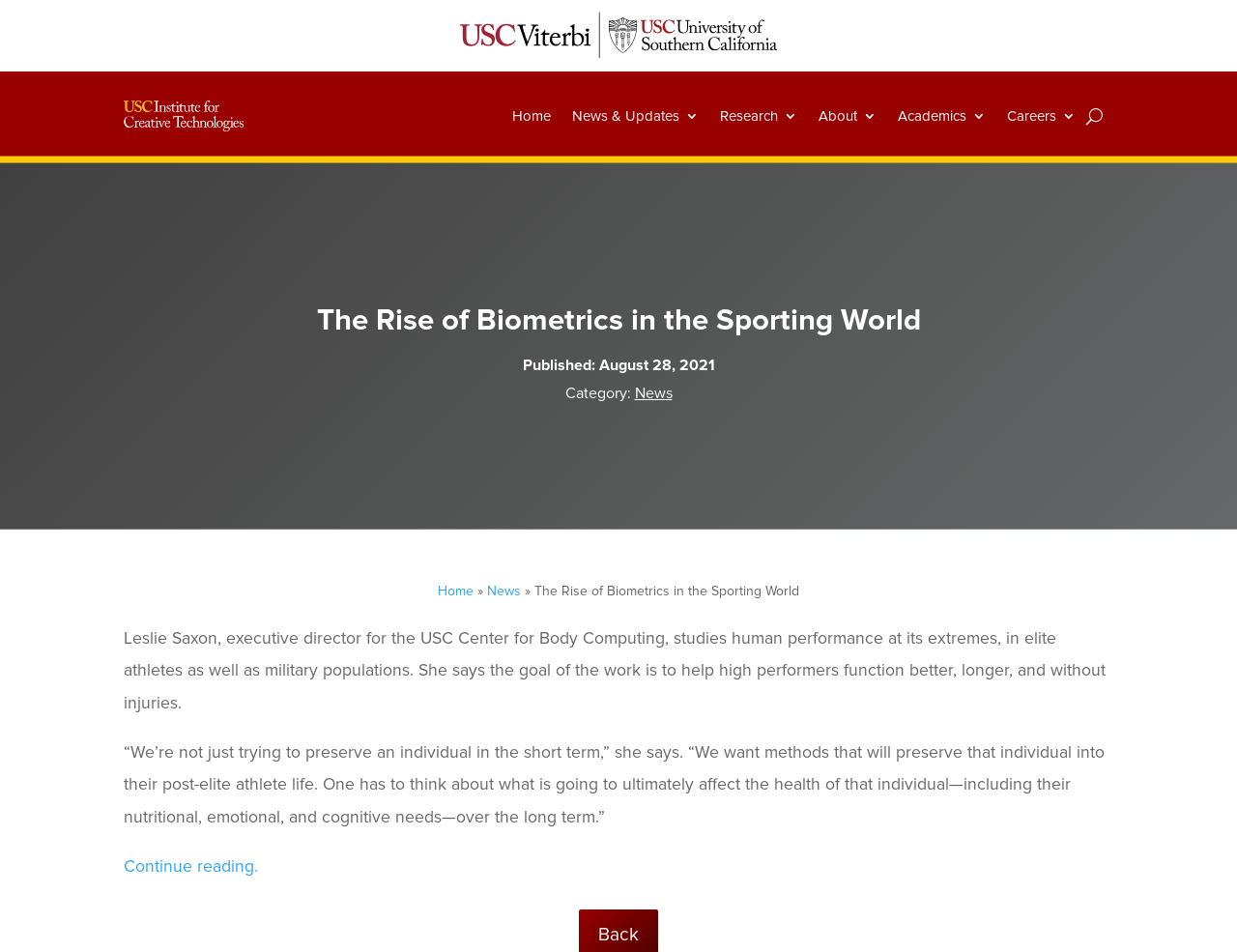What is the goal of Leslie Saxon's work? Analyze the screenshot and reply with just one word or a short phrase.

Help high performers function better